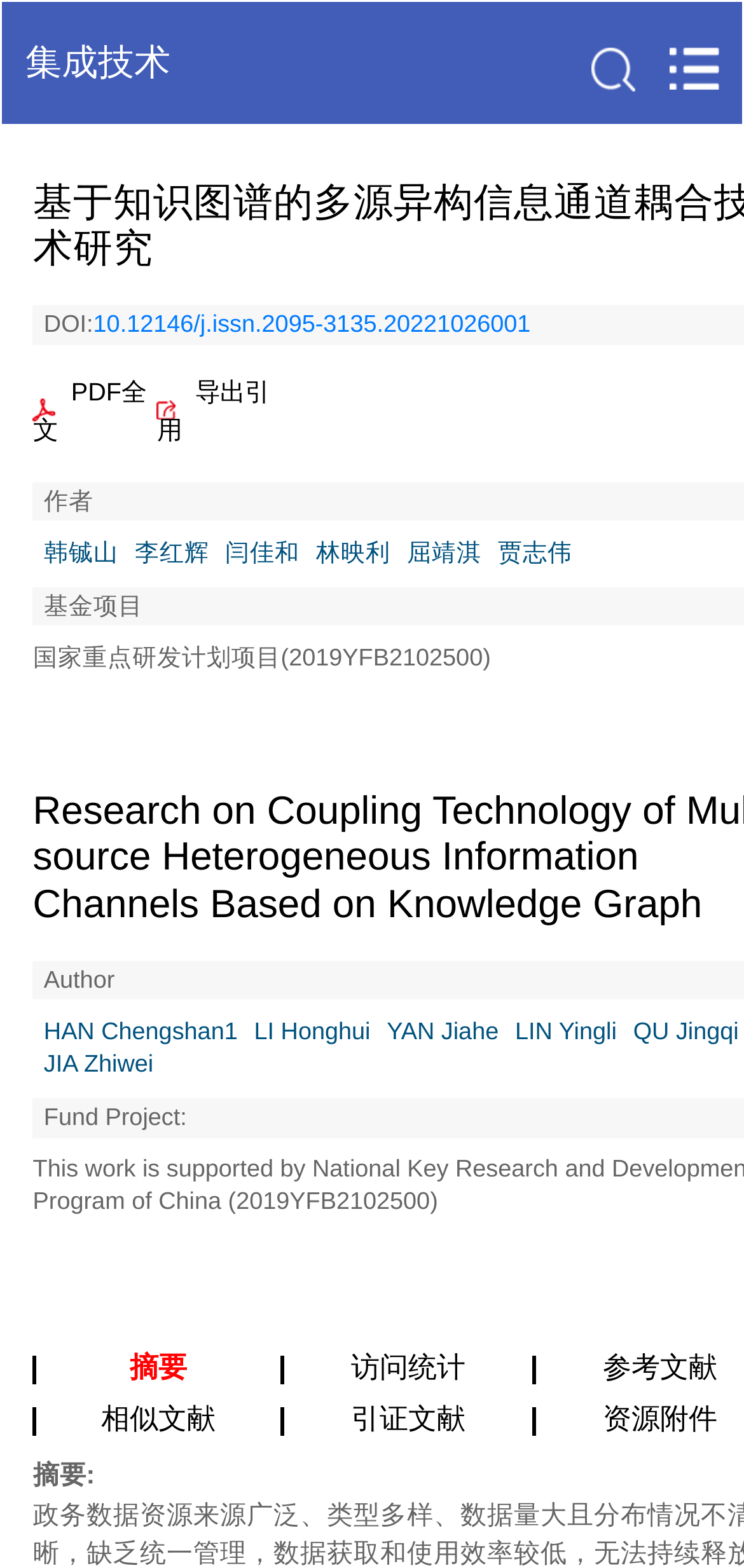What is the fund project of the article?
Give a one-word or short-phrase answer derived from the screenshot.

国家重点研发计划项目(2019YFB2102500)